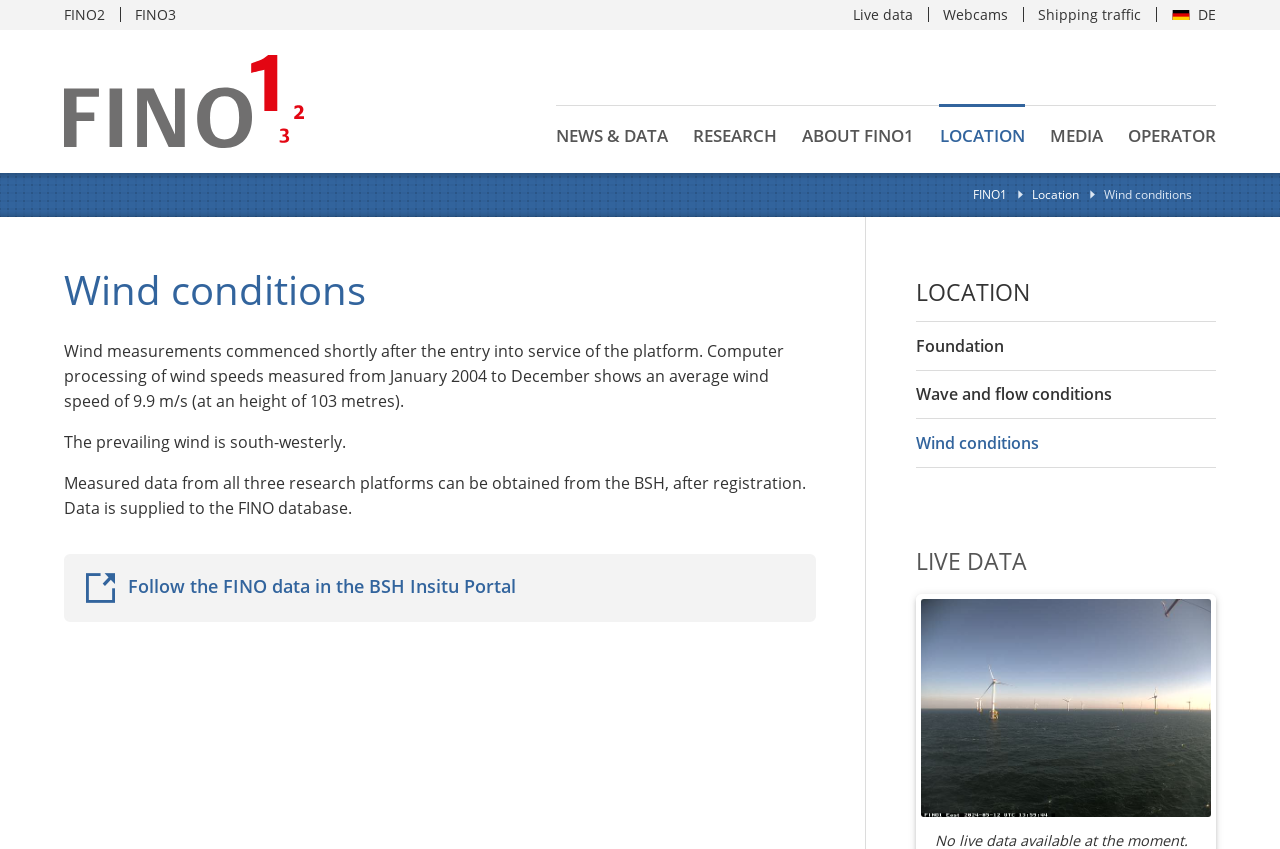Analyze the image and give a detailed response to the question:
Where can measured data from all three research platforms be obtained?

The location where measured data from all three research platforms can be obtained can be found in the text 'Measured data from all three research platforms can be obtained from the BSH, after registration.' which is located in the article section of the webpage.